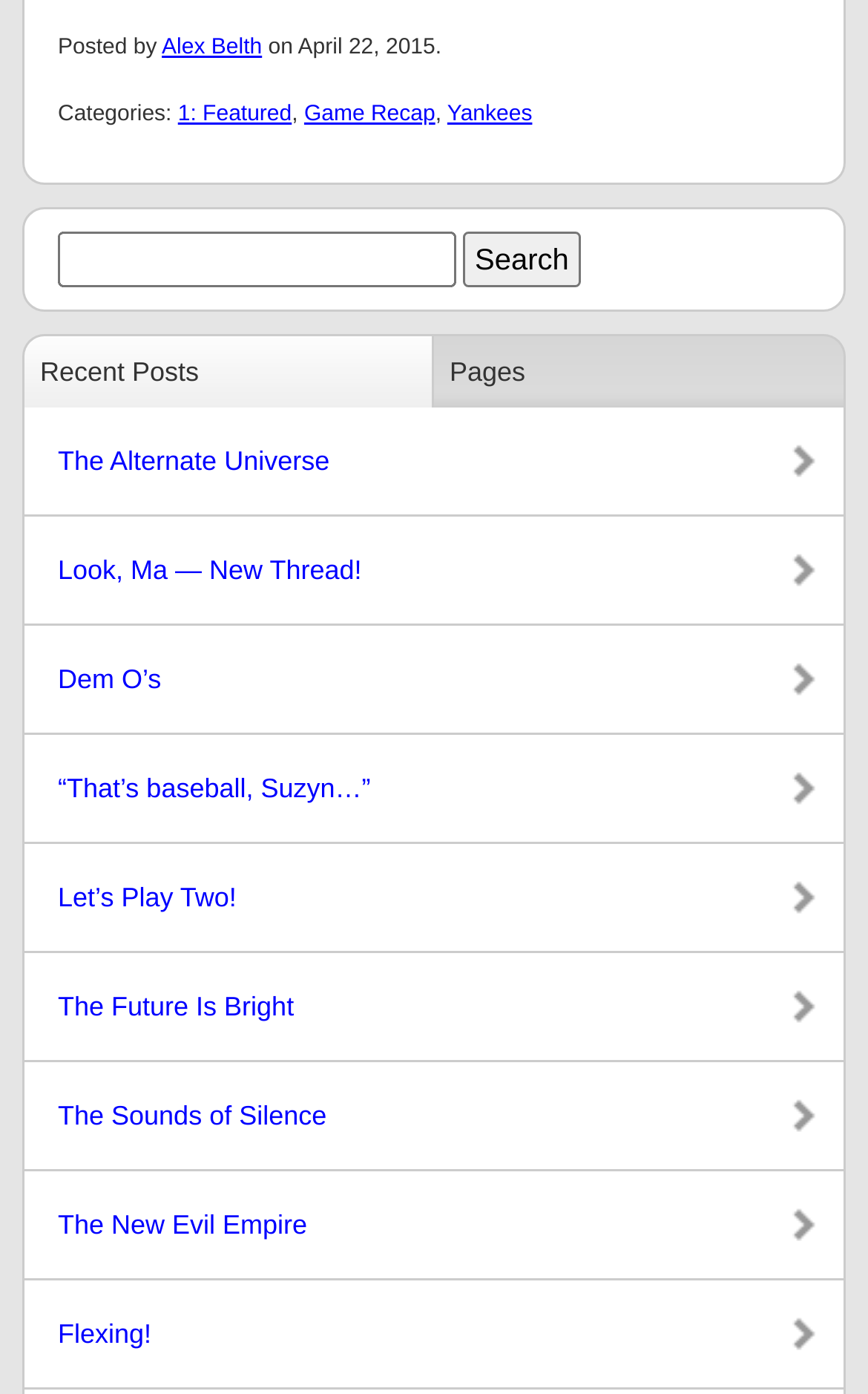Identify the bounding box coordinates for the element you need to click to achieve the following task: "Search for something". Provide the bounding box coordinates as four float numbers between 0 and 1, in the form [left, top, right, bottom].

[0.067, 0.166, 0.526, 0.206]